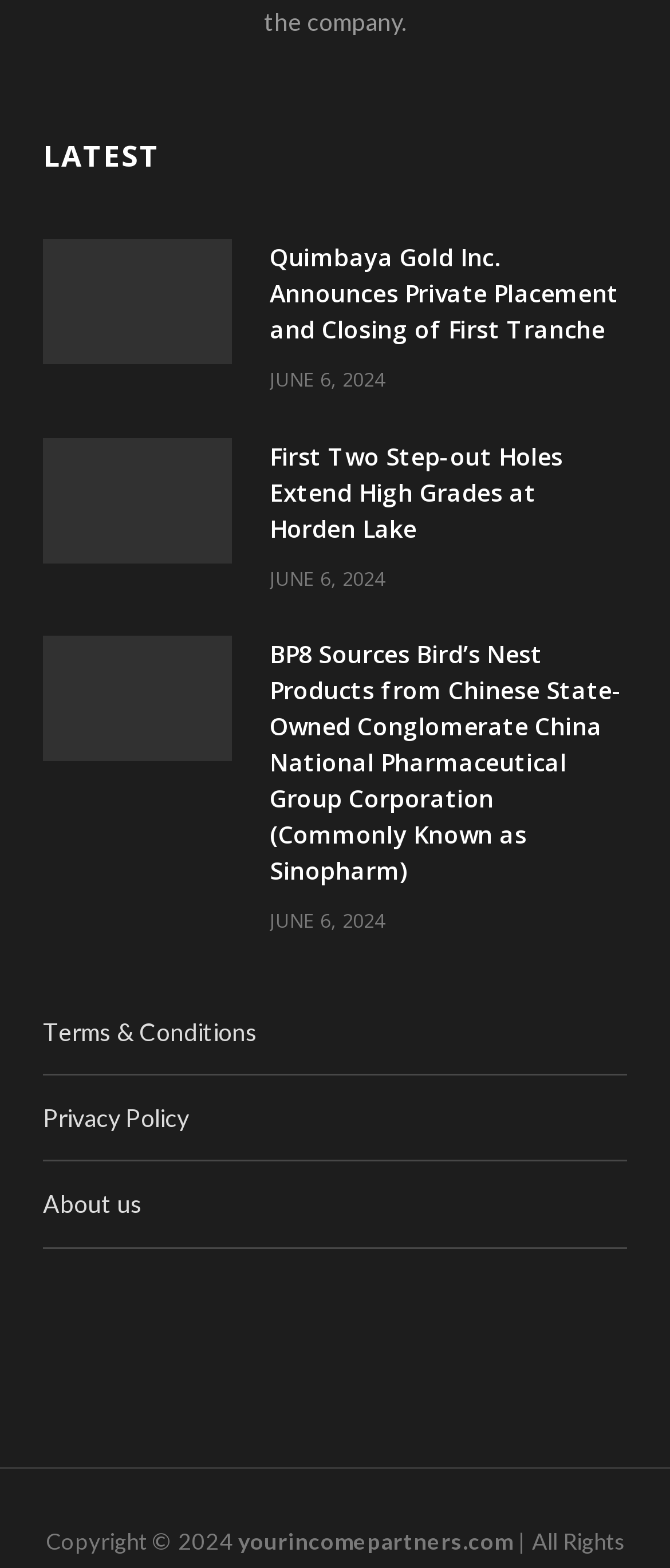Please give the bounding box coordinates of the area that should be clicked to fulfill the following instruction: "Go to Home". The coordinates should be in the format of four float numbers from 0 to 1, i.e., [left, top, right, bottom].

None